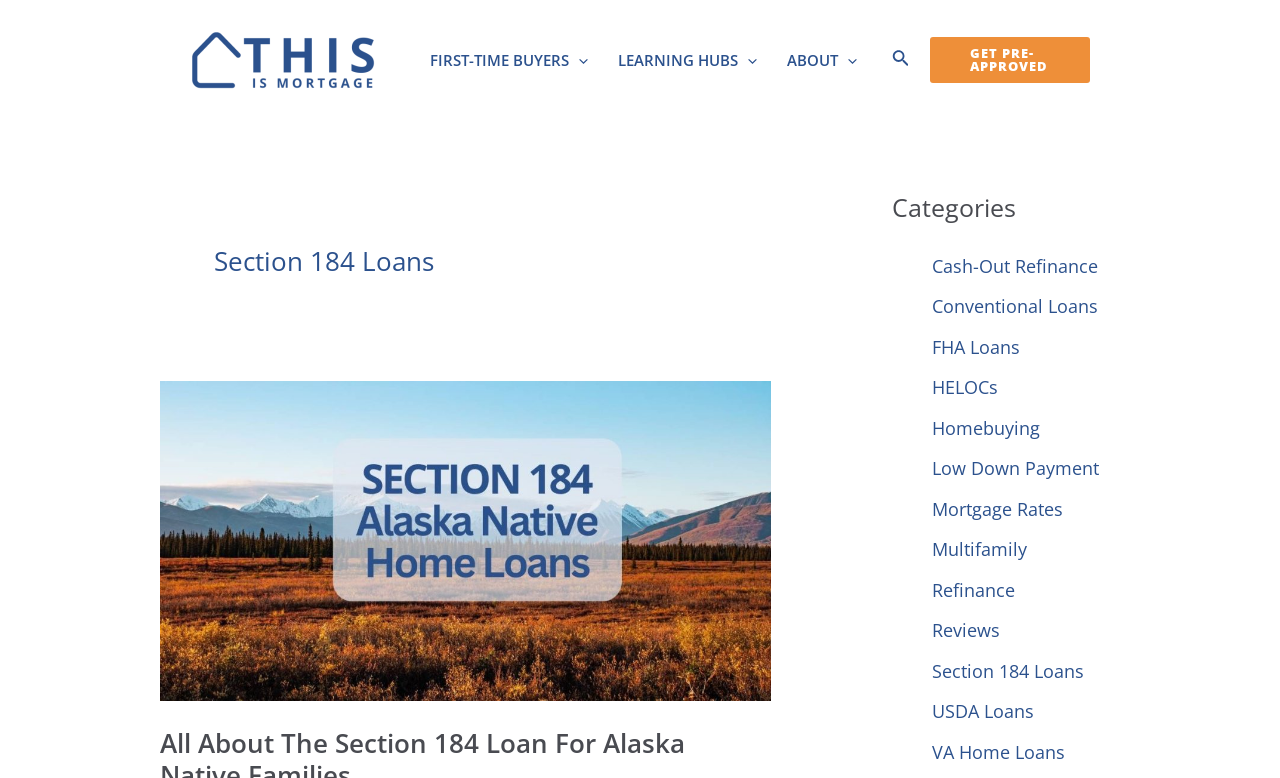Please respond to the question with a concise word or phrase:
How many links are there in the 'Categories' section?

10